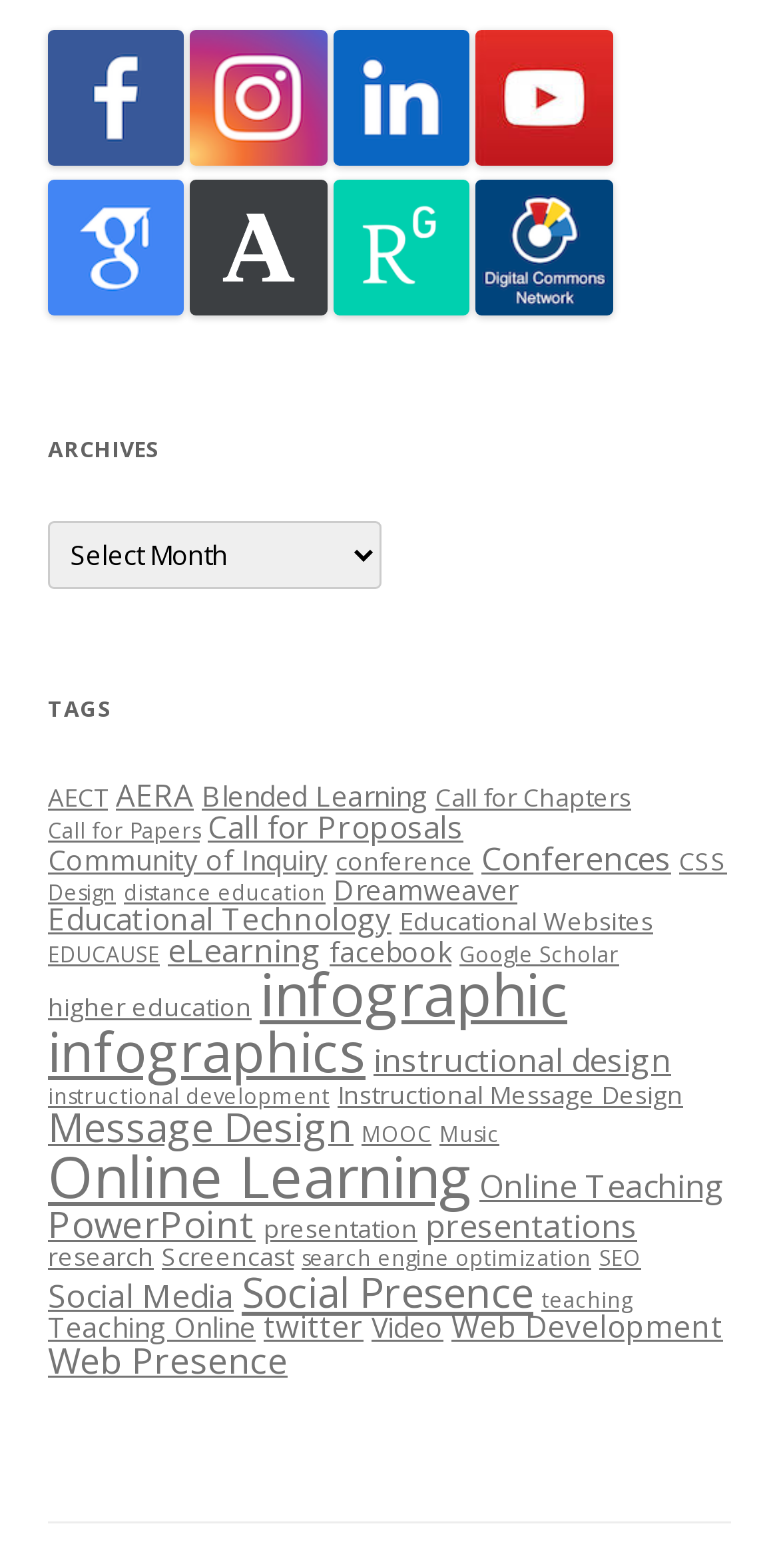What is the last tag on the webpage?
Carefully analyze the image and provide a thorough answer to the question.

The last tag on the webpage is 'Web Presence', which is located at the bottom right of the webpage, with a bounding box coordinate of [0.062, 0.851, 0.369, 0.882].